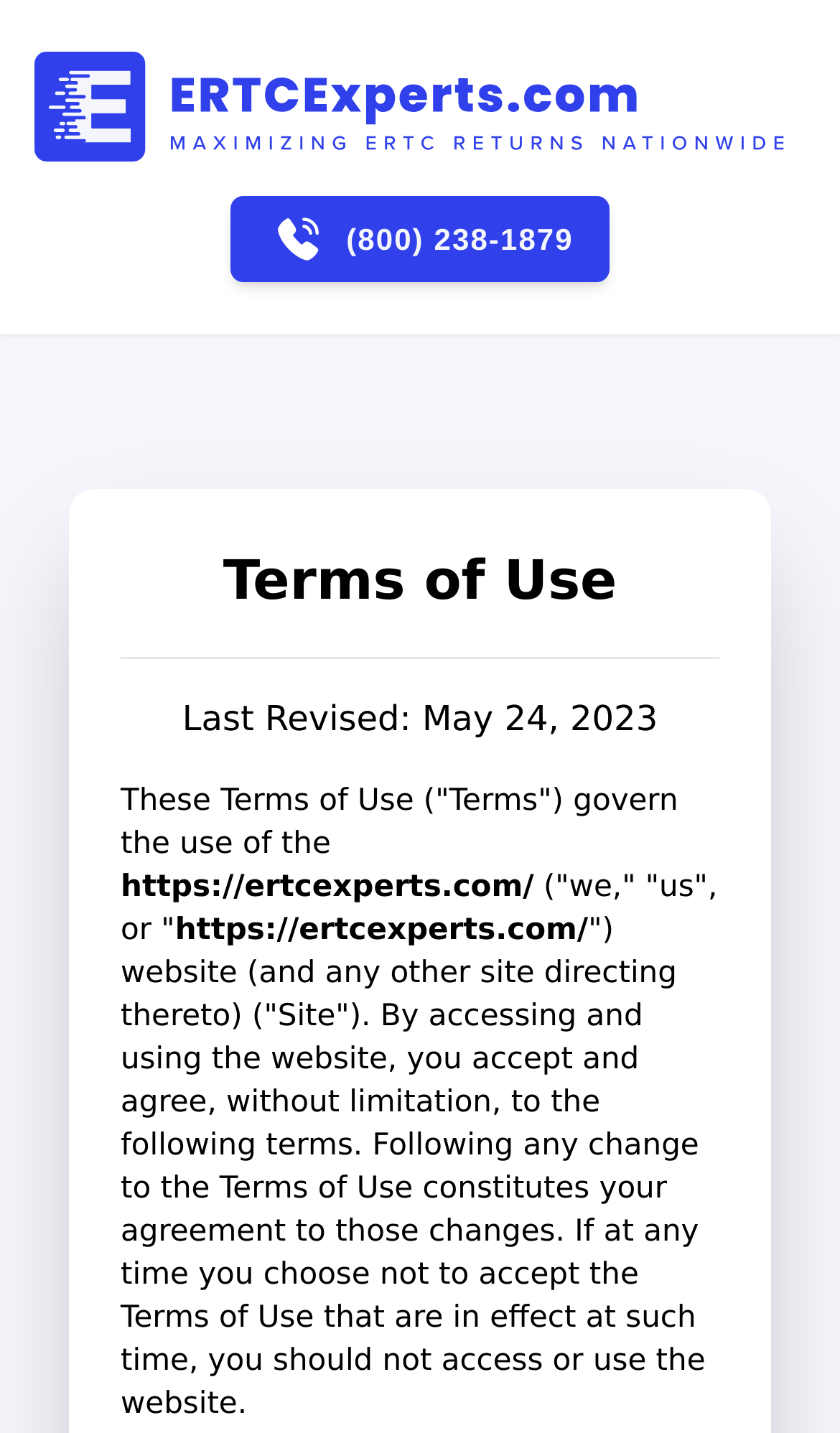Please provide a brief answer to the following inquiry using a single word or phrase:
What is the website URL mentioned in the terms of use?

https://ertcexperts.com/